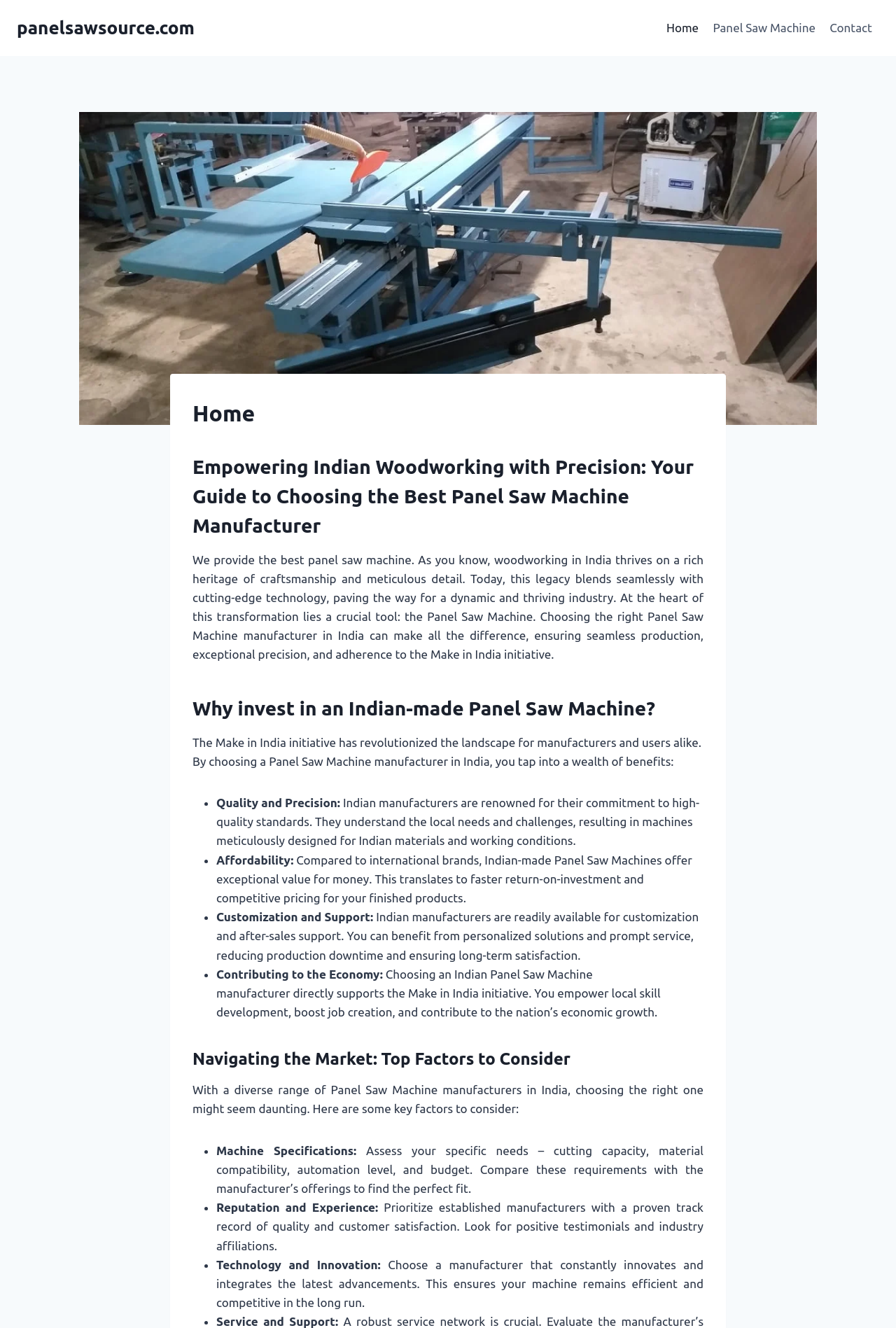What is the purpose of the 'Make in India' initiative?
Look at the image and respond with a one-word or short-phrase answer.

Economic growth